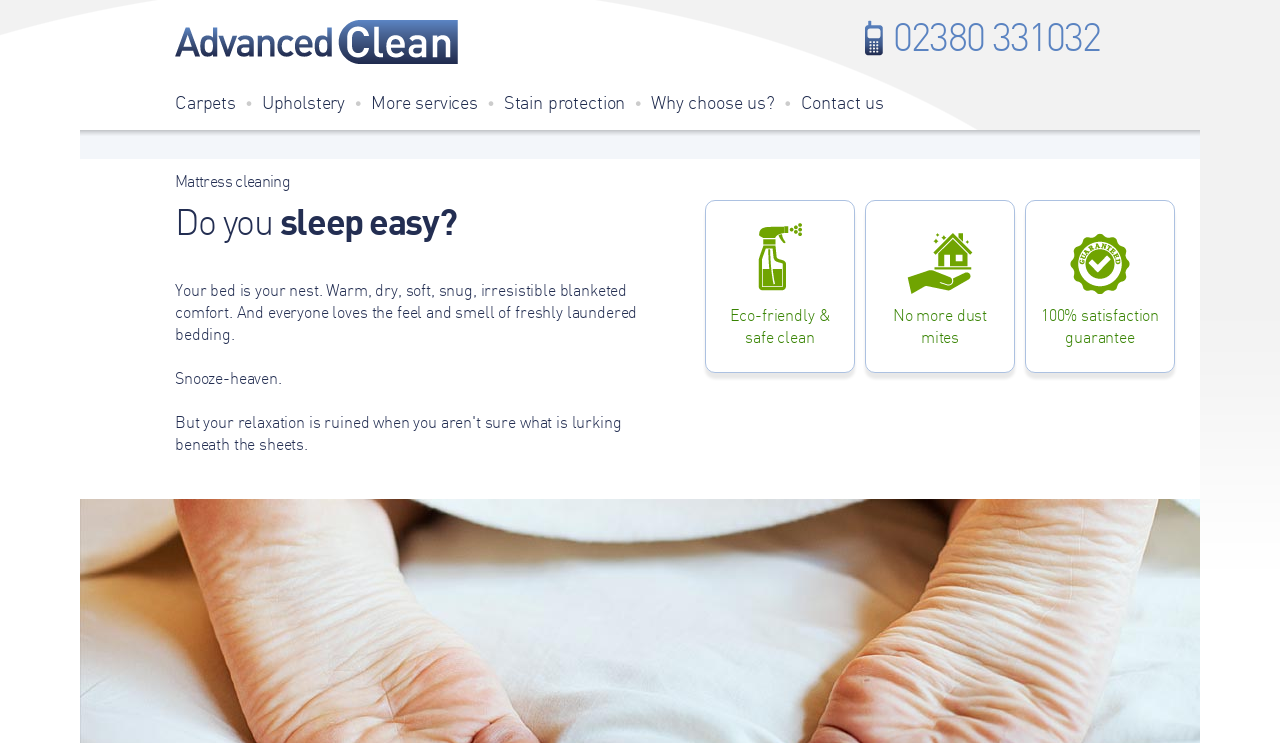Please determine the bounding box coordinates of the element to click in order to execute the following instruction: "Contact us". The coordinates should be four float numbers between 0 and 1, specified as [left, top, right, bottom].

[0.626, 0.128, 0.691, 0.167]